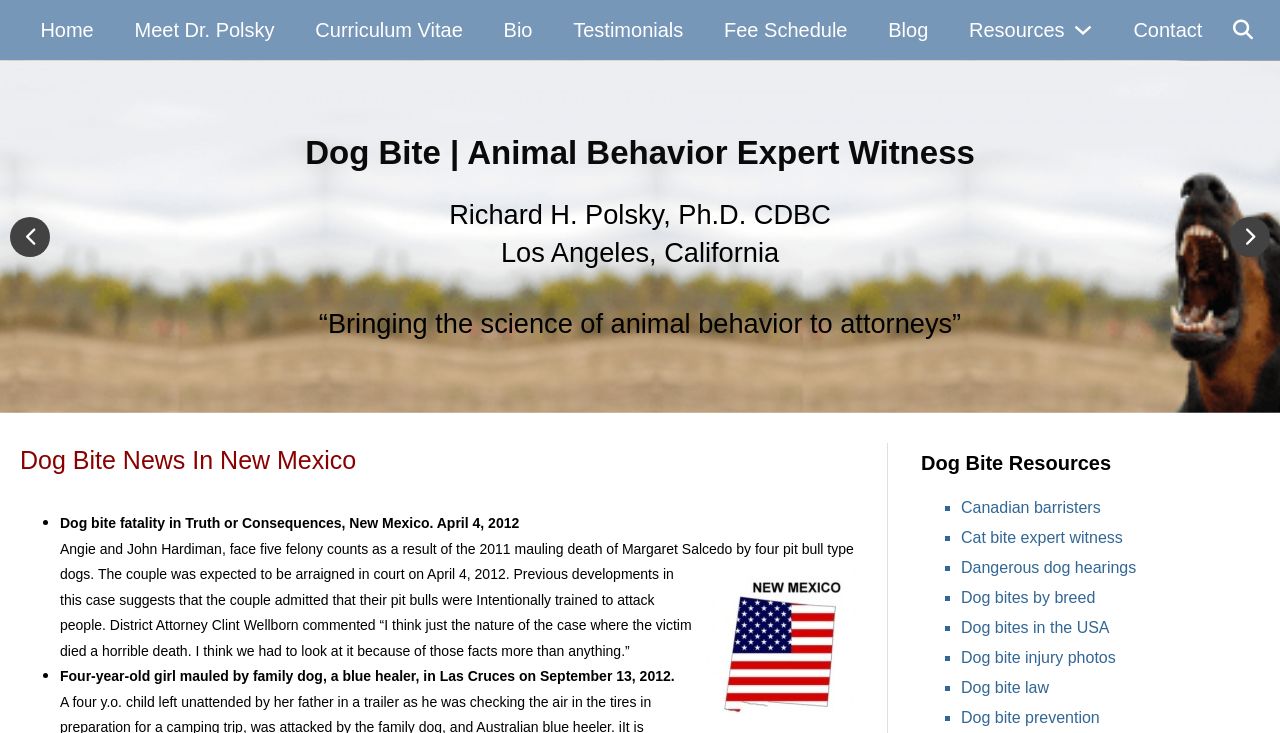Determine the bounding box coordinates of the region to click in order to accomplish the following instruction: "Learn about FUND SERVICES". Provide the coordinates as four float numbers between 0 and 1, specifically [left, top, right, bottom].

None